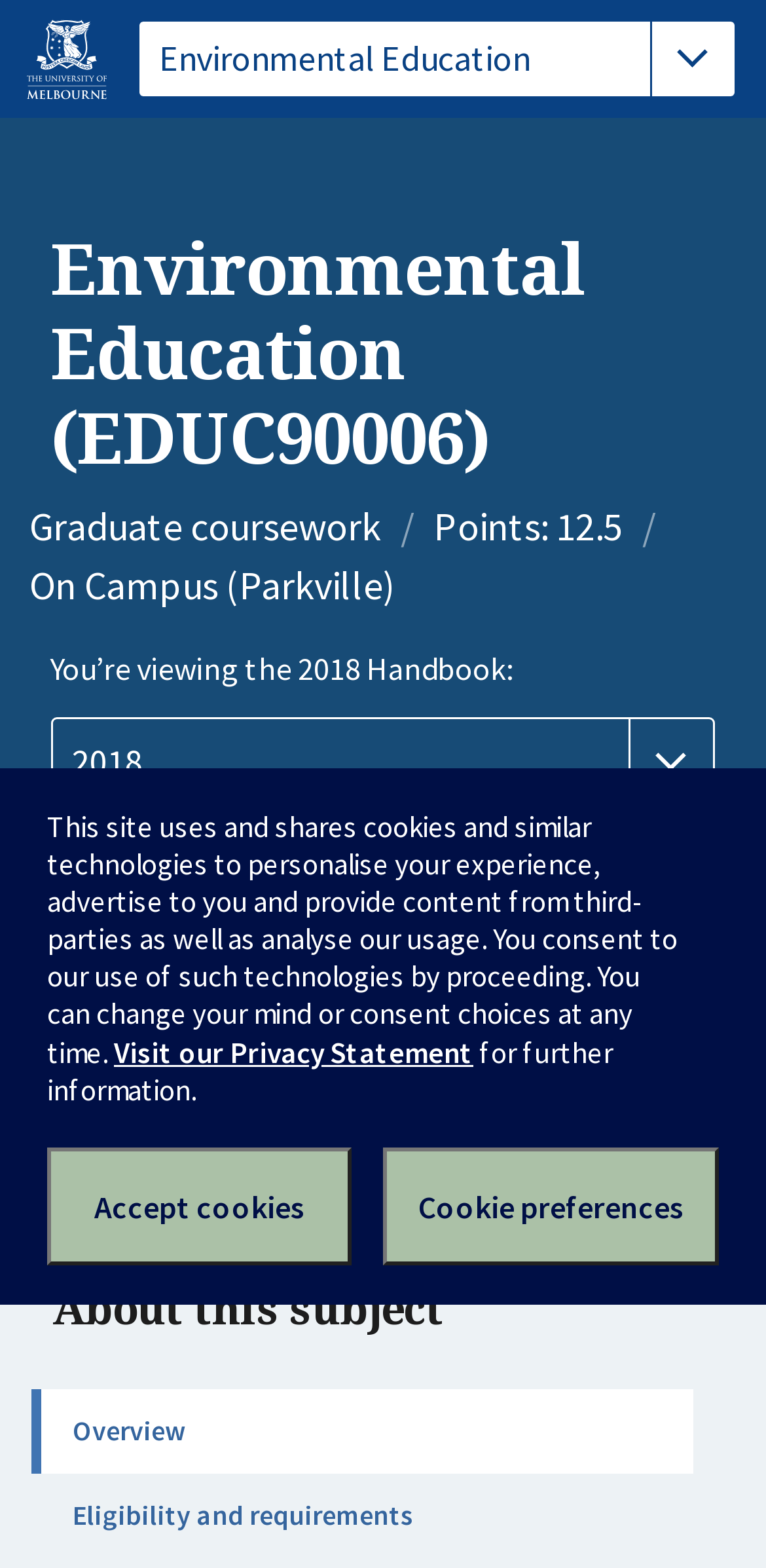Provide the bounding box coordinates of the HTML element described as: "Cookie preferences". The bounding box coordinates should be four float numbers between 0 and 1, i.e., [left, top, right, bottom].

[0.5, 0.732, 0.938, 0.807]